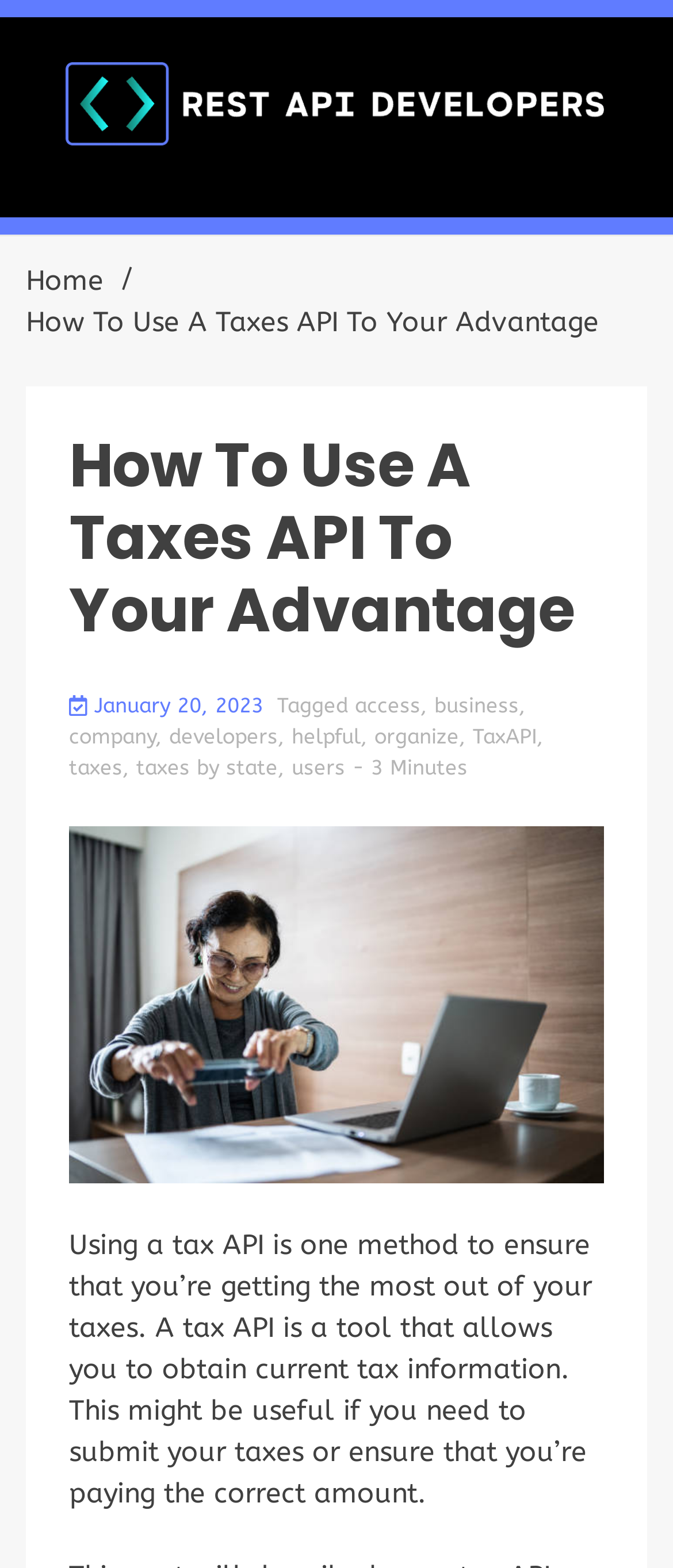Using the provided element description "parent_node: REST API Developers", determine the bounding box coordinates of the UI element.

[0.038, 0.022, 0.962, 0.119]